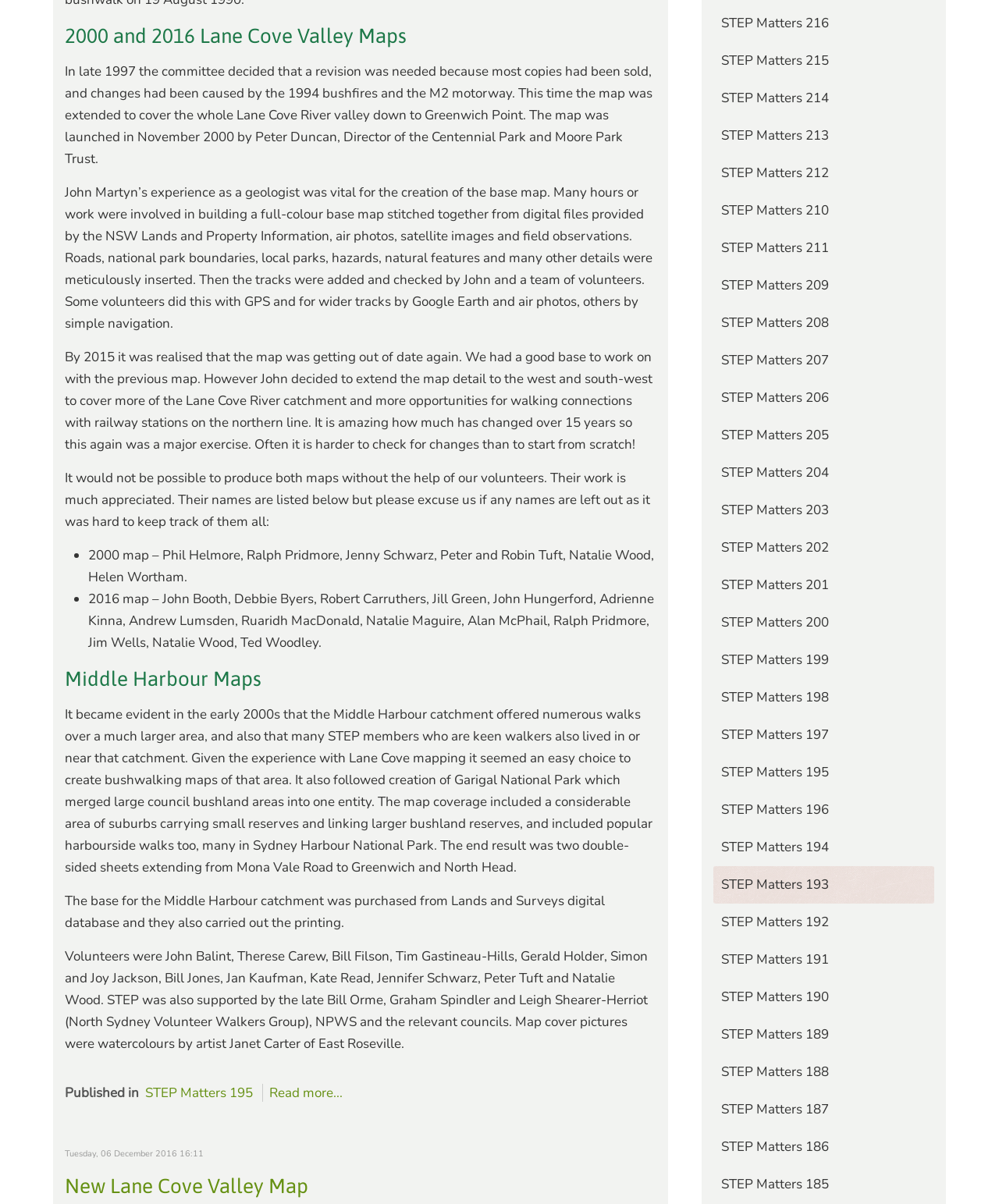Please locate the bounding box coordinates of the element's region that needs to be clicked to follow the instruction: "View New Lane Cove Valley Map". The bounding box coordinates should be provided as four float numbers between 0 and 1, i.e., [left, top, right, bottom].

[0.065, 0.975, 0.309, 0.995]